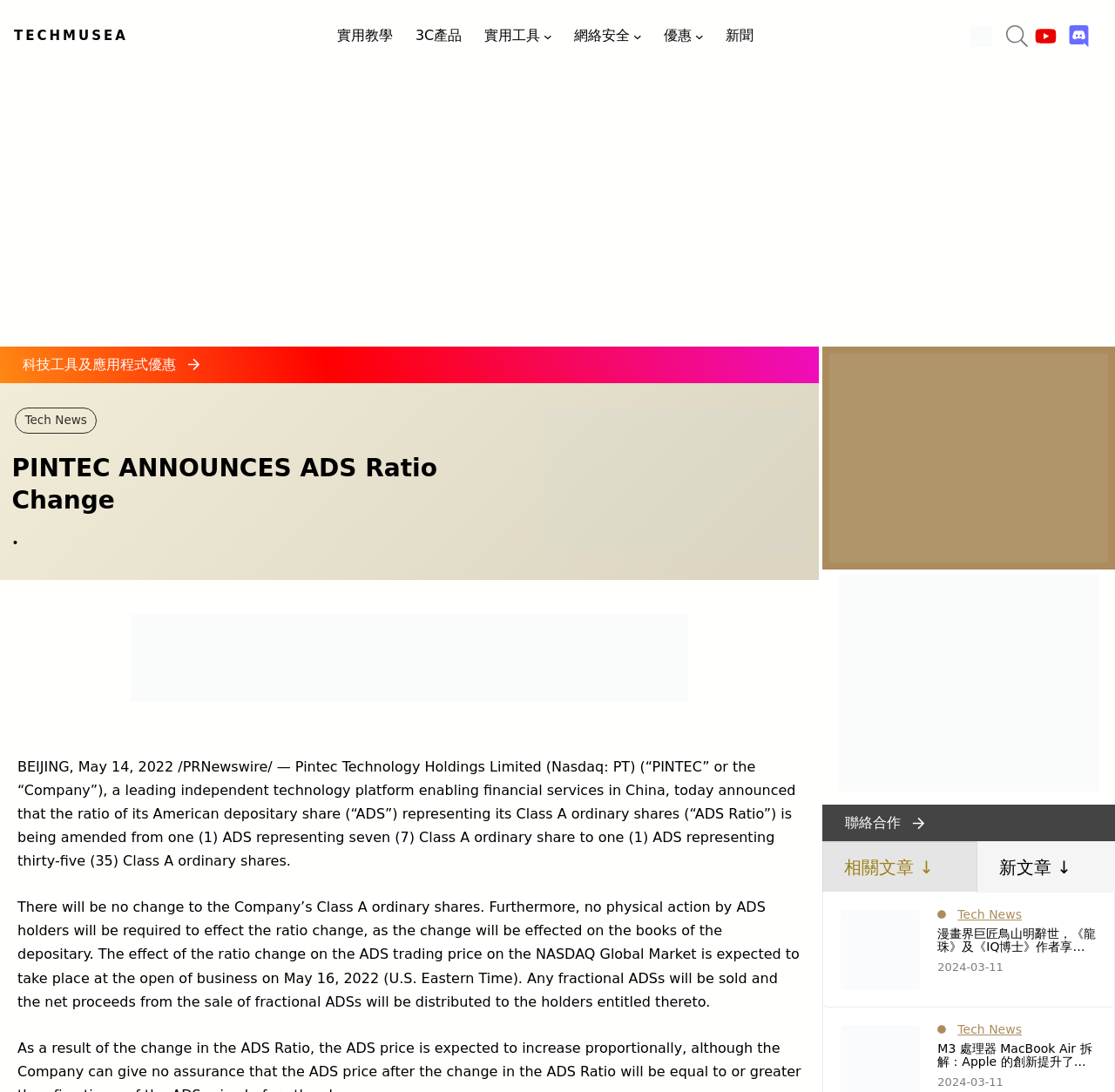Identify the first-level heading on the webpage and generate its text content.

PINTEC ANNOUNCES ADS Ratio Change